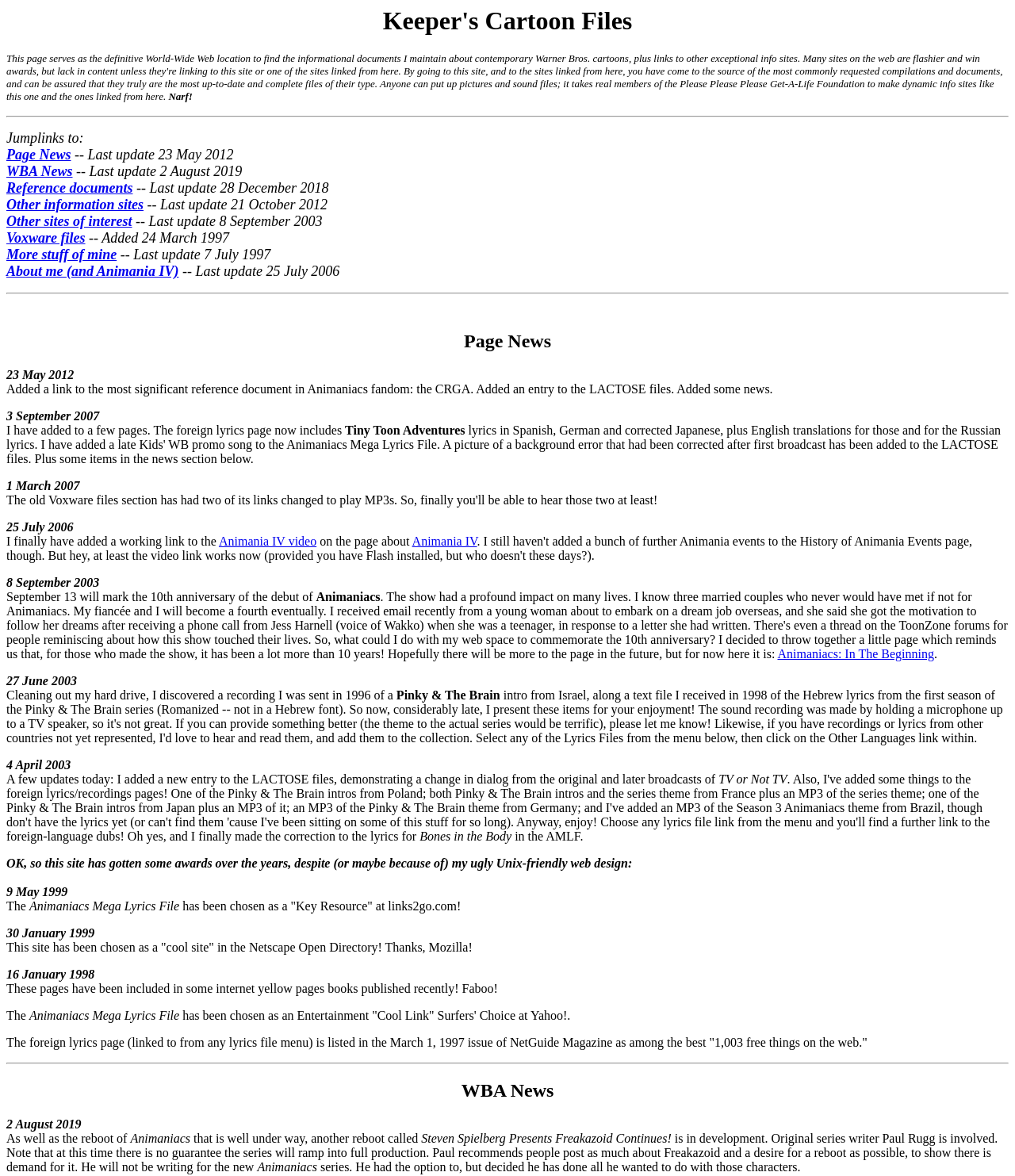Identify the bounding box of the HTML element described here: "Animania IV video". Provide the coordinates as four float numbers between 0 and 1: [left, top, right, bottom].

[0.216, 0.455, 0.312, 0.466]